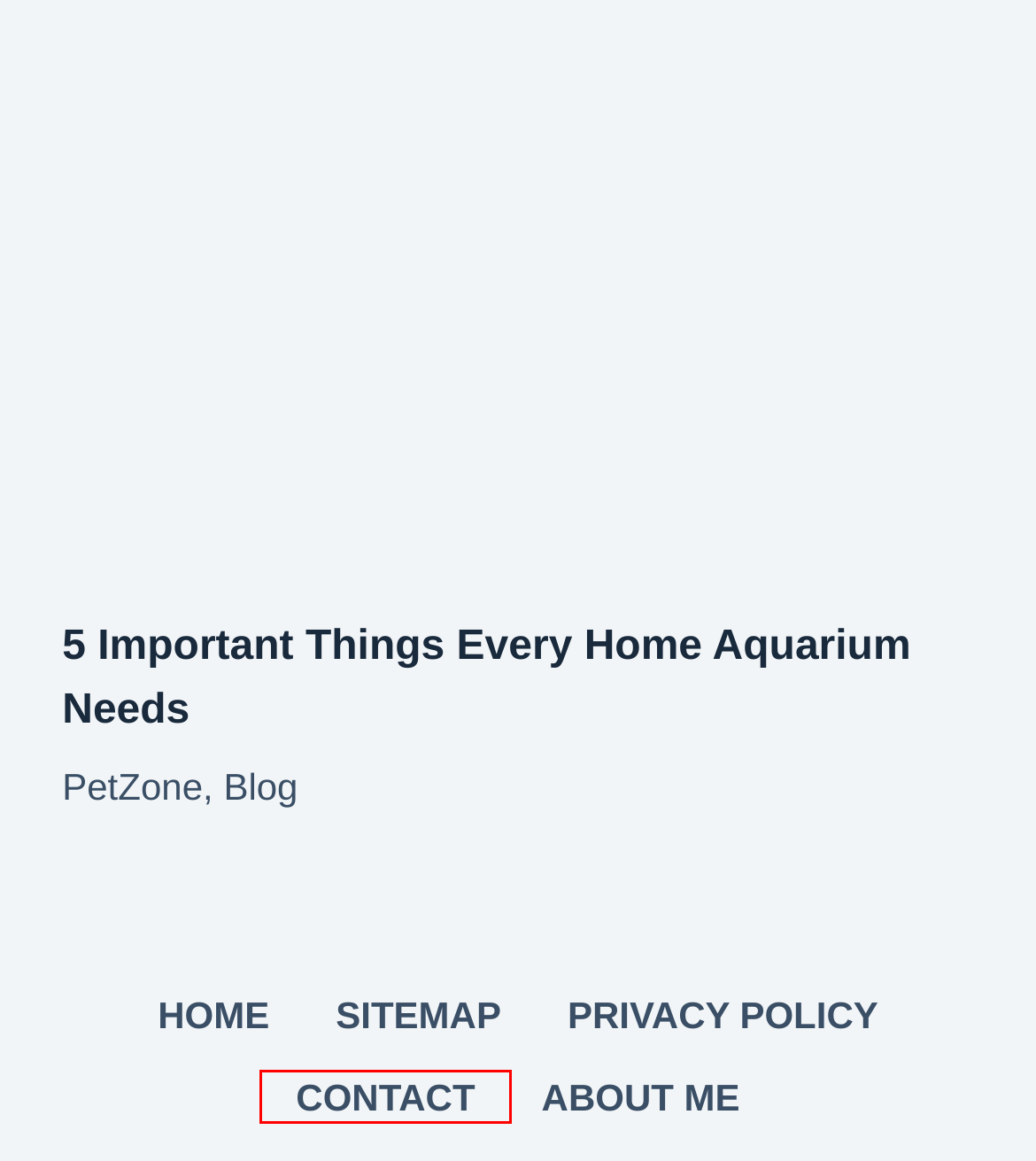You are provided with a screenshot of a webpage that includes a red rectangle bounding box. Please choose the most appropriate webpage description that matches the new webpage after clicking the element within the red bounding box. Here are the candidates:
A. PetZone Archives -
B. Essential Aquarium Products for Your Home's Tank
C. Sitemap -
D. Blog Archives -
E. www.Help-Rx.net - This is my amazing About Me Page
F. Privacy Policy Help-rx.Net
G. Contact -
H. - Unique | Original | Useful

G